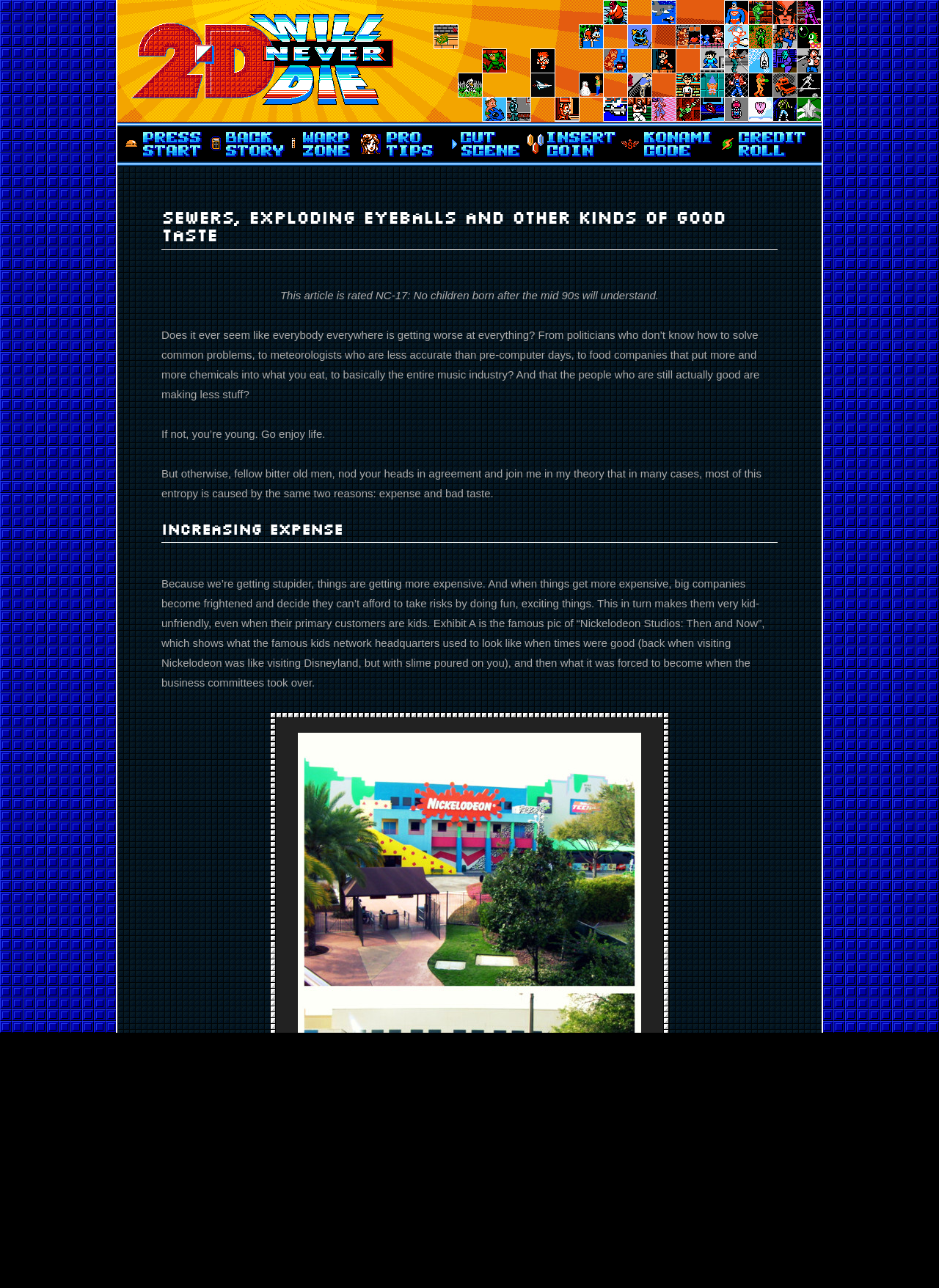Could you indicate the bounding box coordinates of the region to click in order to complete this instruction: "Click on the 'Tutorials' link".

[0.412, 0.102, 0.462, 0.122]